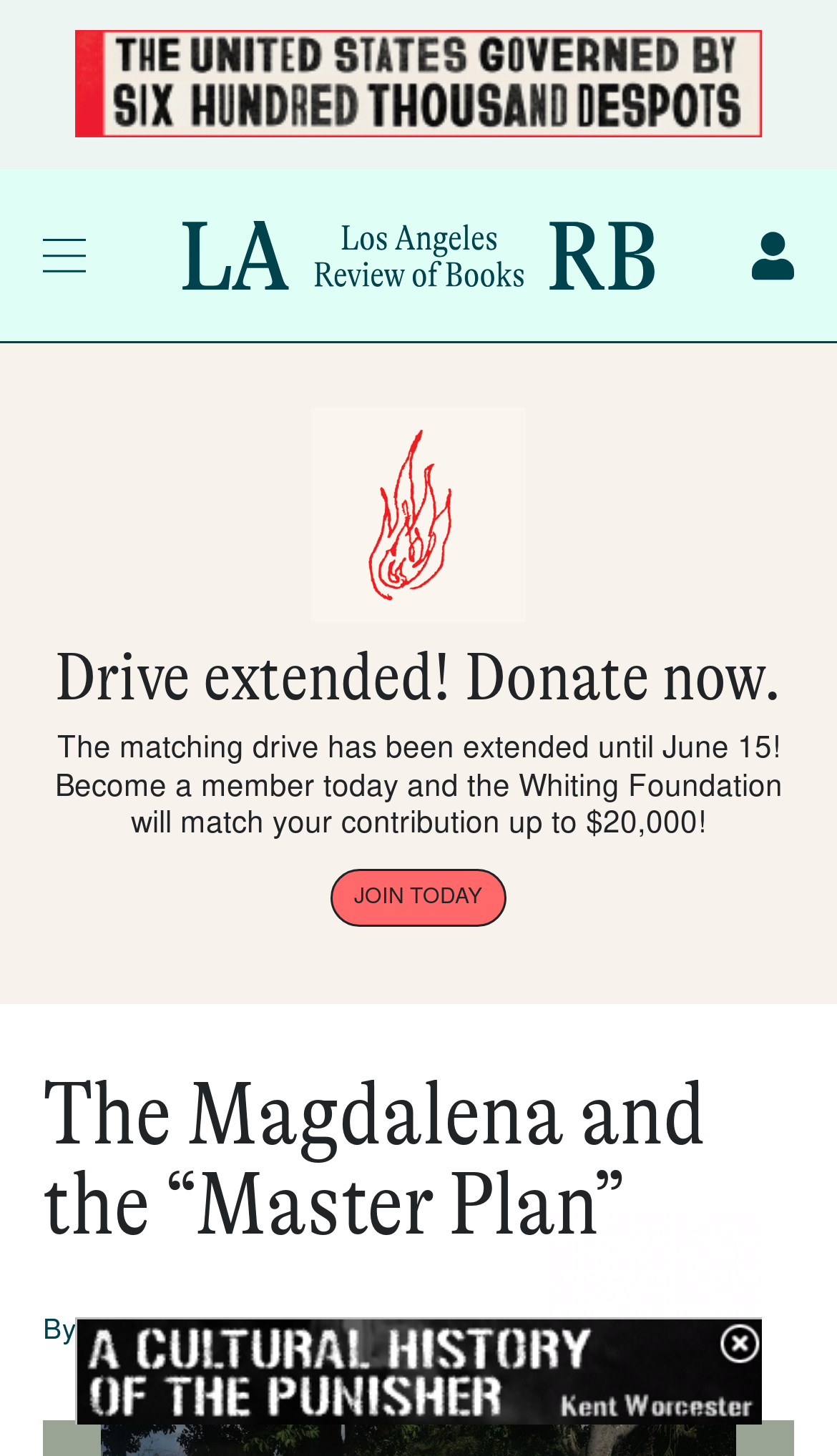From the details in the image, provide a thorough response to the question: What is the deadline for the matching drive?

I found the answer by looking at the static text element with the text 'The matching drive has been extended until June 15!' which is located above the 'JOIN TODAY' button, indicating that it is the deadline for the matching drive.